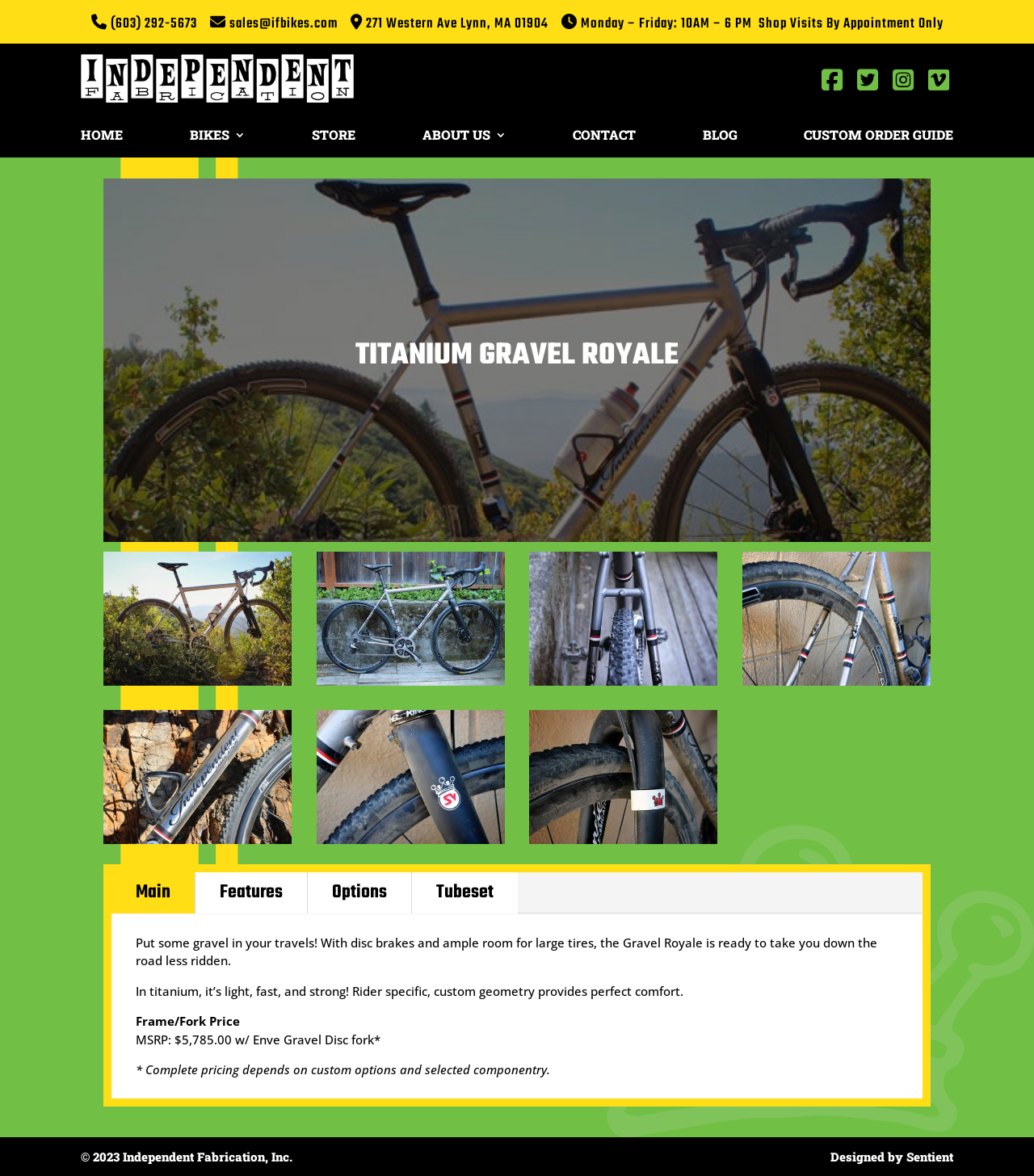Identify and provide the main heading of the webpage.

TITANIUM GRAVEL ROYALE